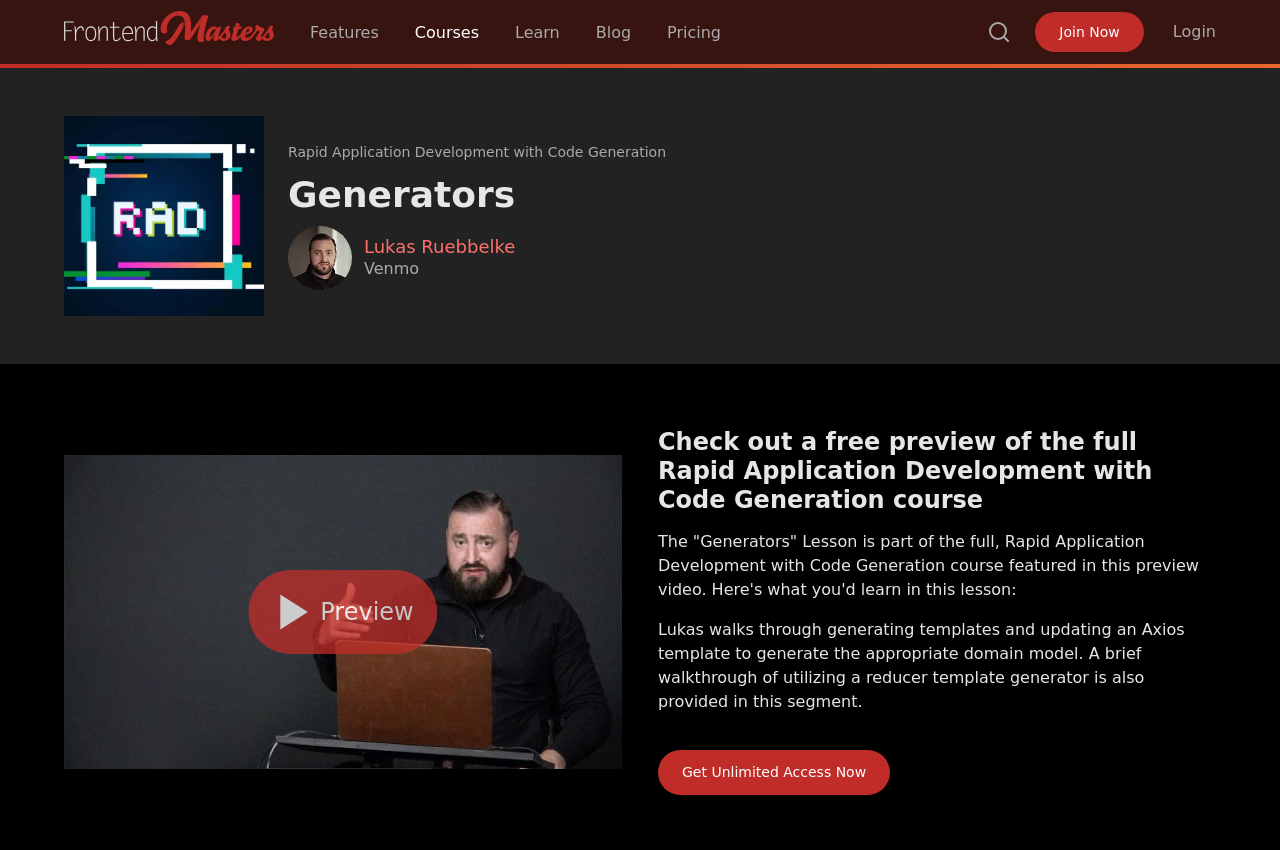Carefully examine the image and provide an in-depth answer to the question: What is the call-to-action button at the bottom of the page?

I found the answer by looking at the link element at the bottom of the page, which is a call-to-action button.